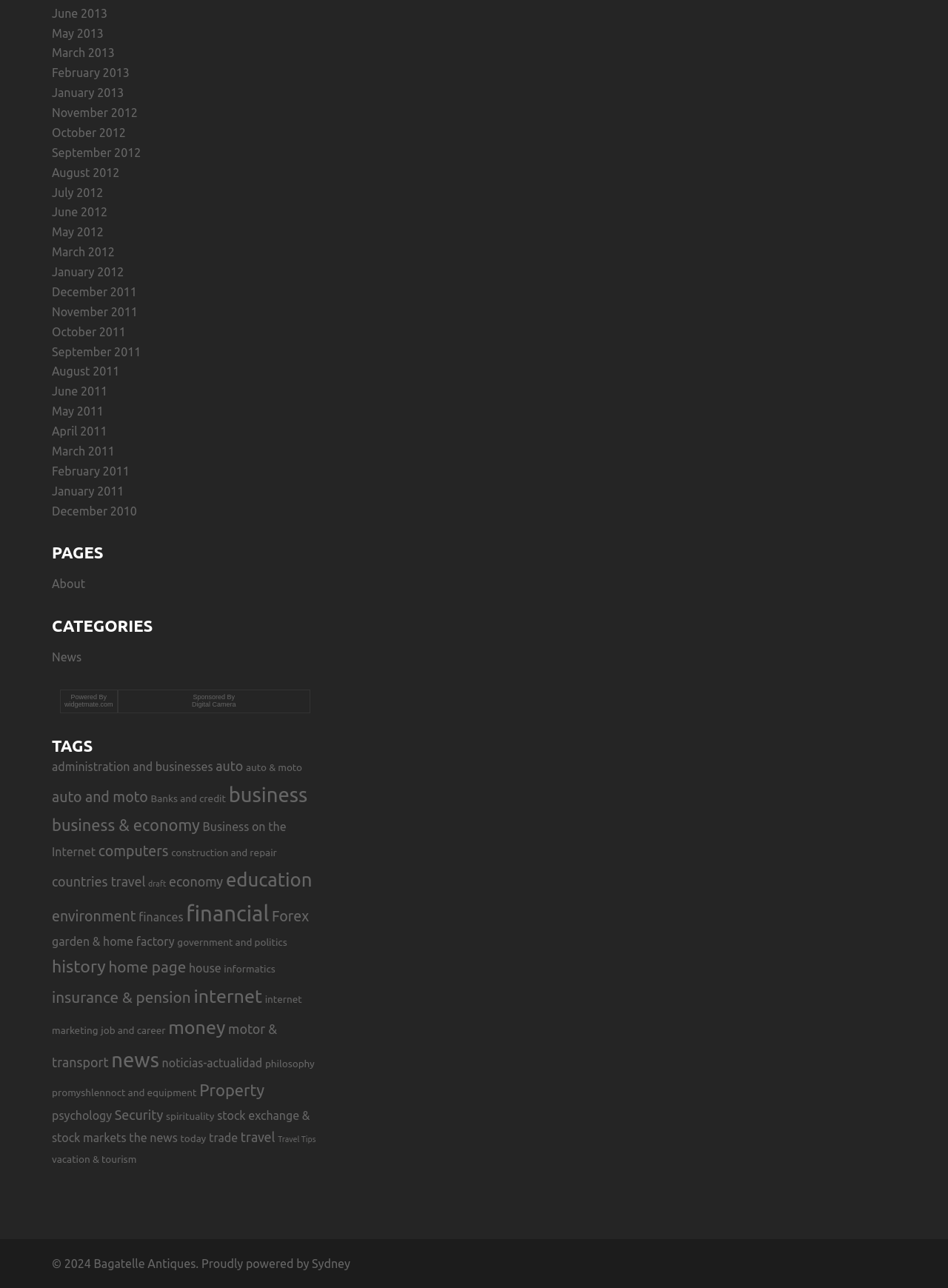Locate the bounding box of the UI element defined by this description: "administration and businesses". The coordinates should be given as four float numbers between 0 and 1, formatted as [left, top, right, bottom].

[0.055, 0.59, 0.225, 0.6]